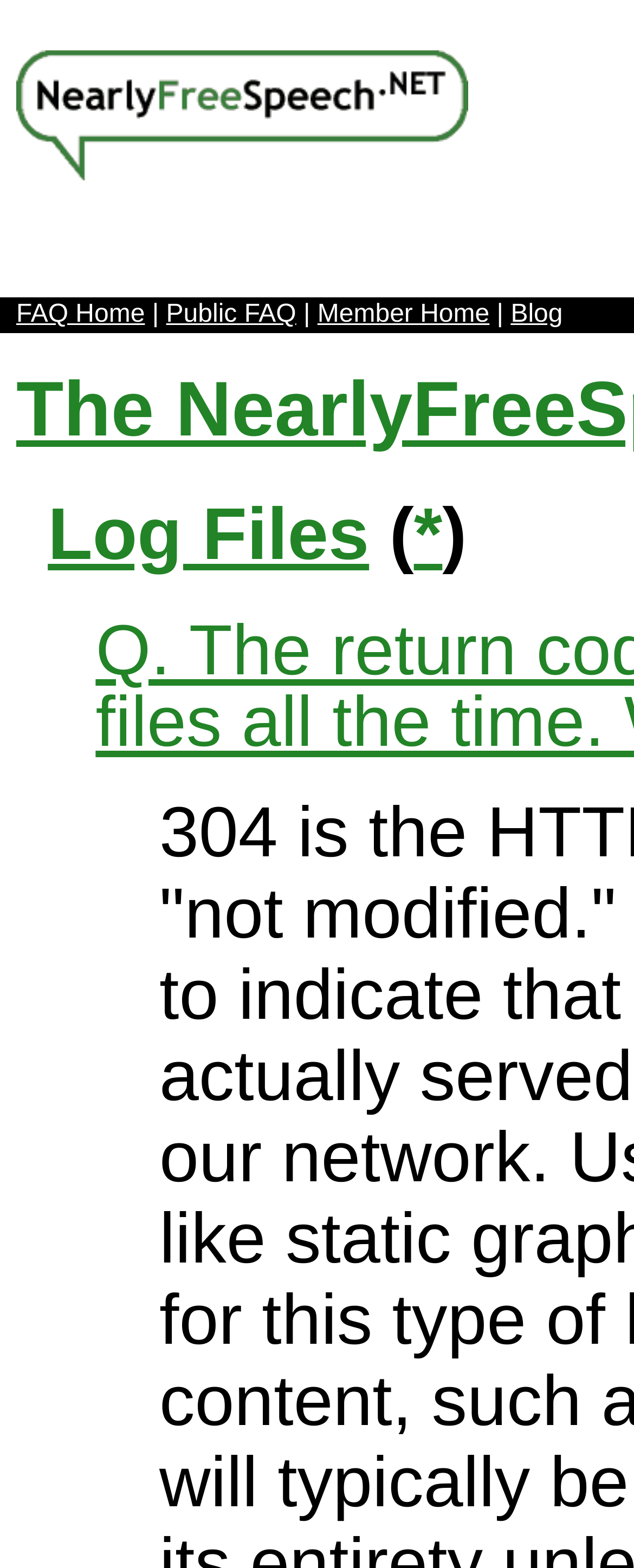Please find and report the primary heading text from the webpage.

Frequently Asked Questions